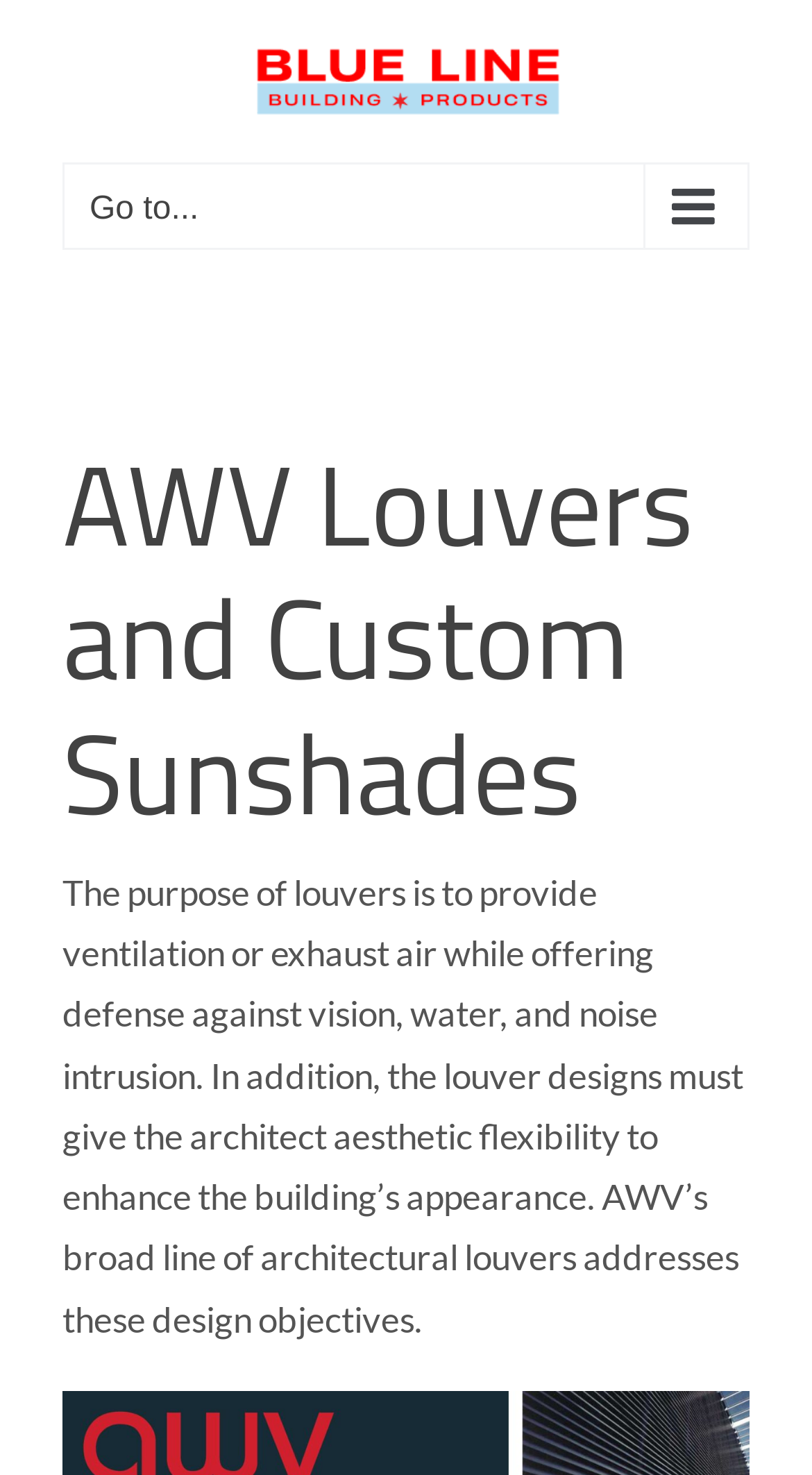What is the headline of the webpage?

AWV Louvers and Custom Sunshades